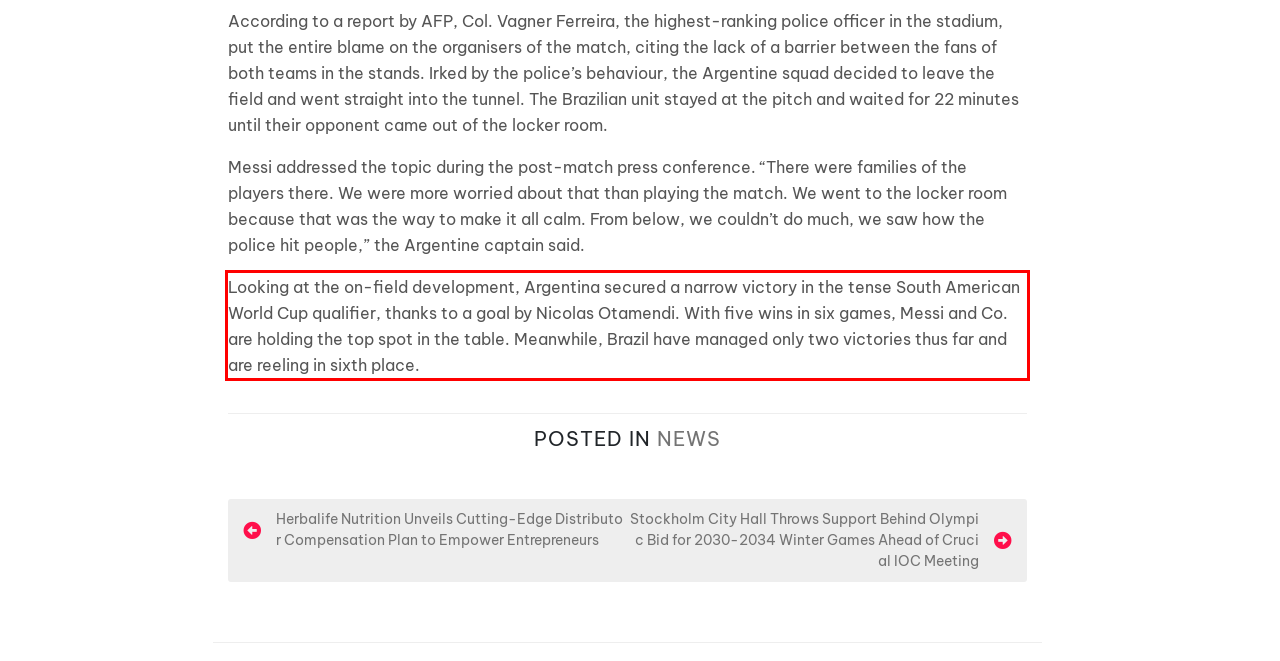Please use OCR to extract the text content from the red bounding box in the provided webpage screenshot.

Looking at the on-field development, Argentina secured a narrow victory in the tense South American World Cup qualifier, thanks to a goal by Nicolas Otamendi. With five wins in six games, Messi and Co. are holding the top spot in the table. Meanwhile, Brazil have managed only two victories thus far and are reeling in sixth place.